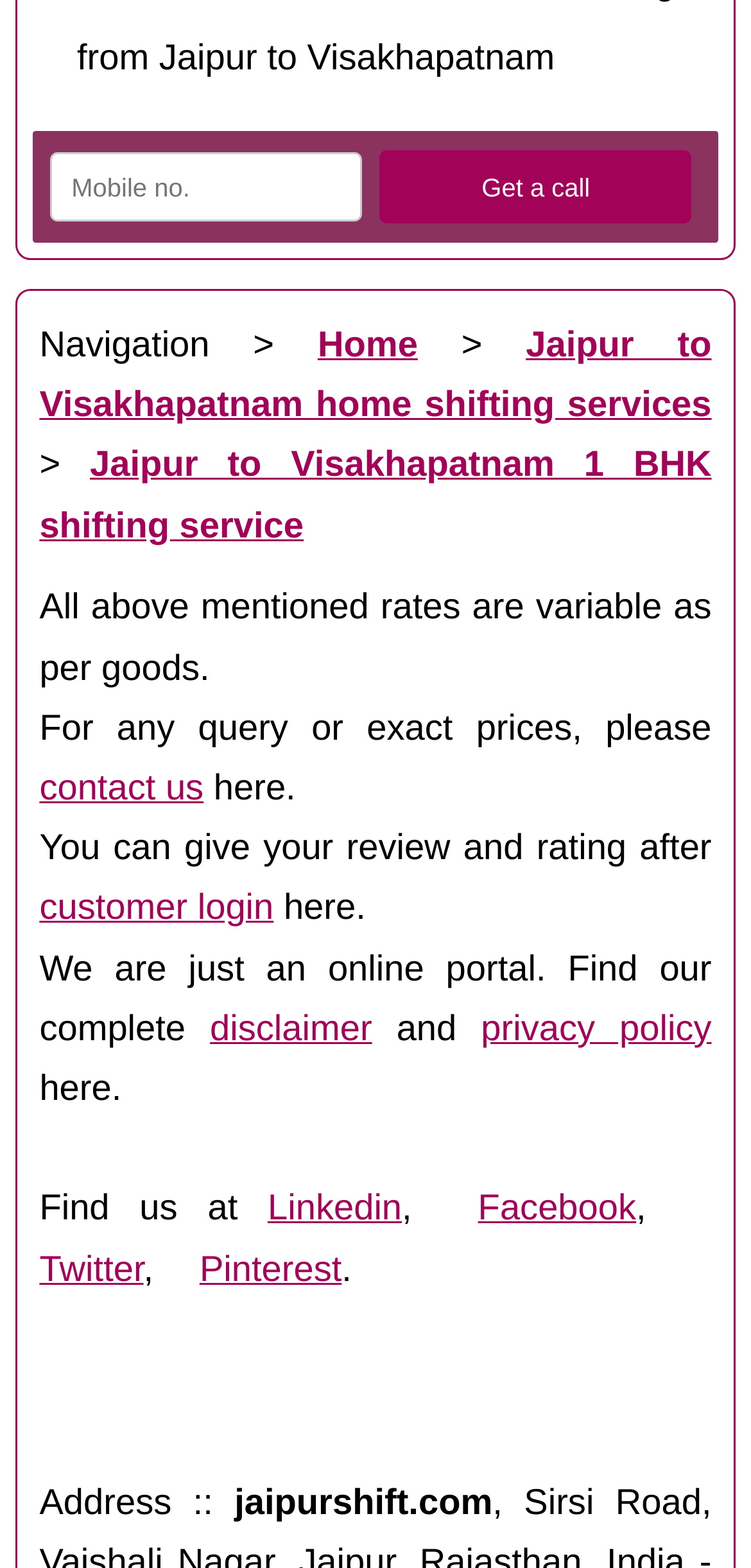Use a single word or phrase to answer the question: 
What is the website's social media presence?

Linkedin, Facebook, Twitter, Pinterest